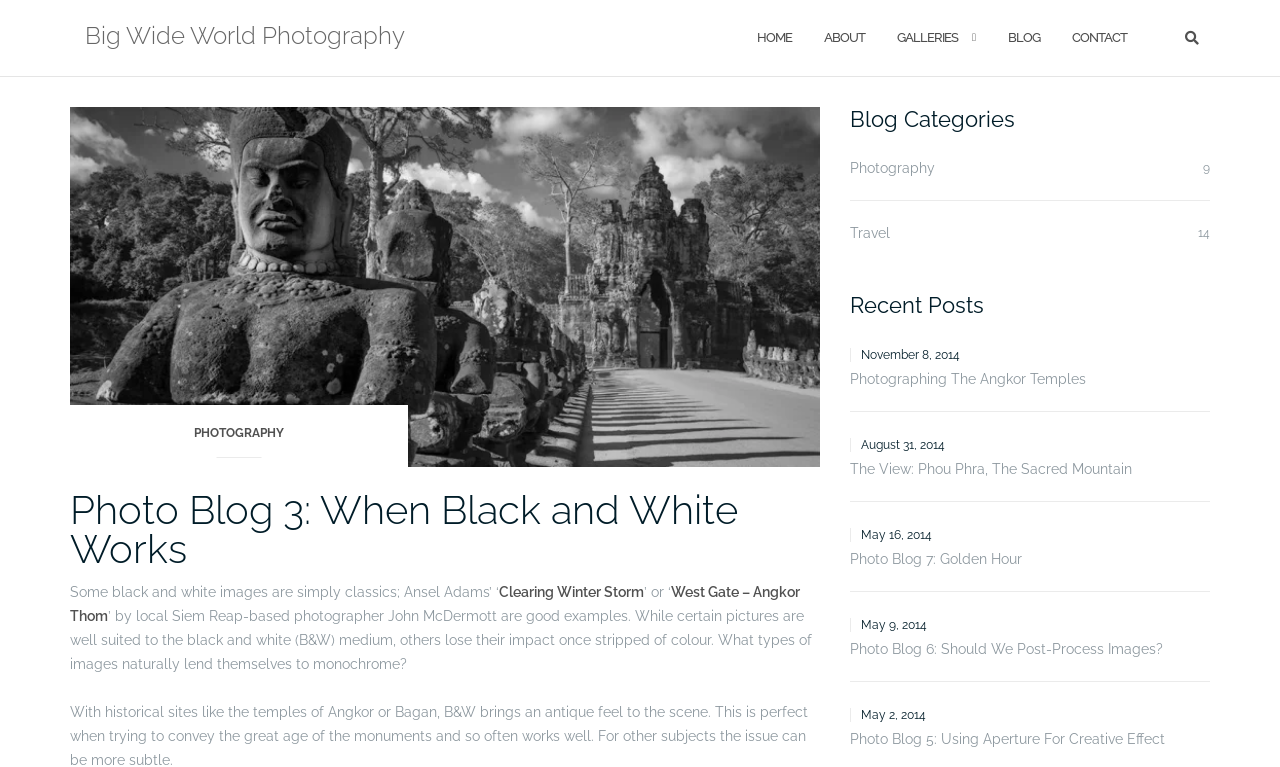Based on the image, provide a detailed and complete answer to the question: 
What type of images are being discussed in the blog post?

I read the text in the blog post and found that it's discussing when black and white images work well, and what types of images naturally lend themselves to monochrome.